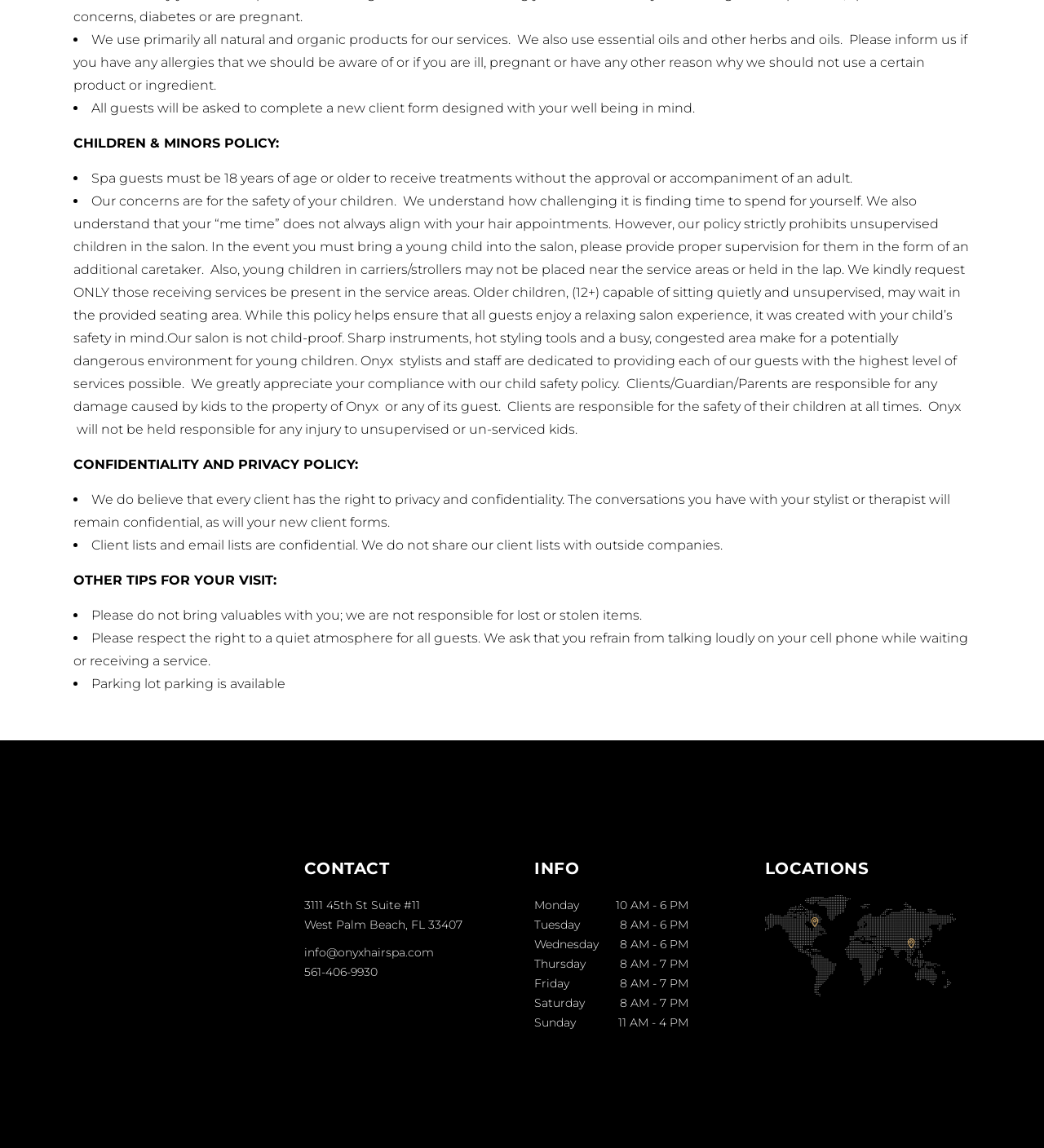Using the description: "info@onyxhairspa.com", determine the UI element's bounding box coordinates. Ensure the coordinates are in the format of four float numbers between 0 and 1, i.e., [left, top, right, bottom].

[0.291, 0.823, 0.415, 0.836]